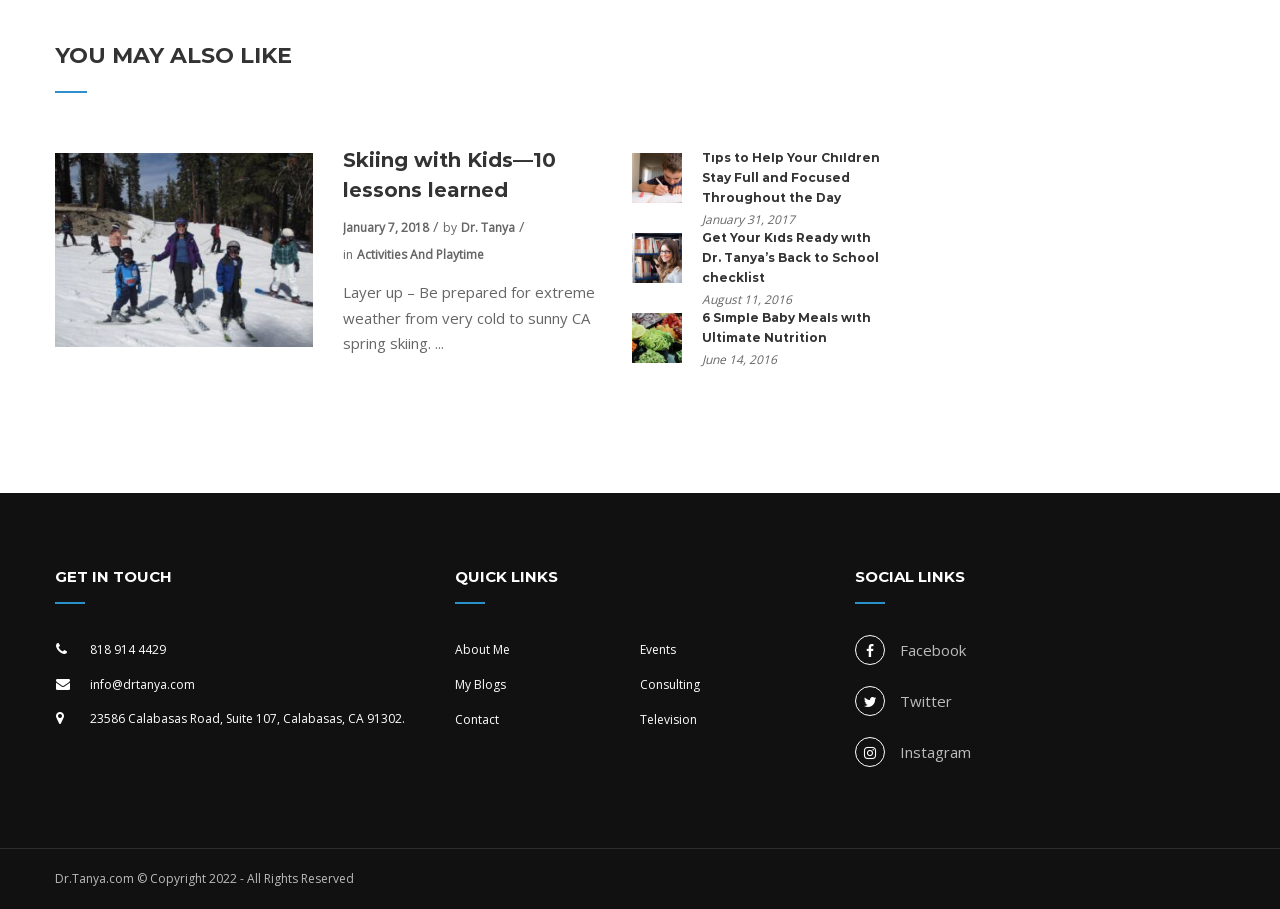Determine the bounding box coordinates for the area that needs to be clicked to fulfill this task: "Visit the about me page". The coordinates must be given as four float numbers between 0 and 1, i.e., [left, top, right, bottom].

[0.355, 0.706, 0.398, 0.724]